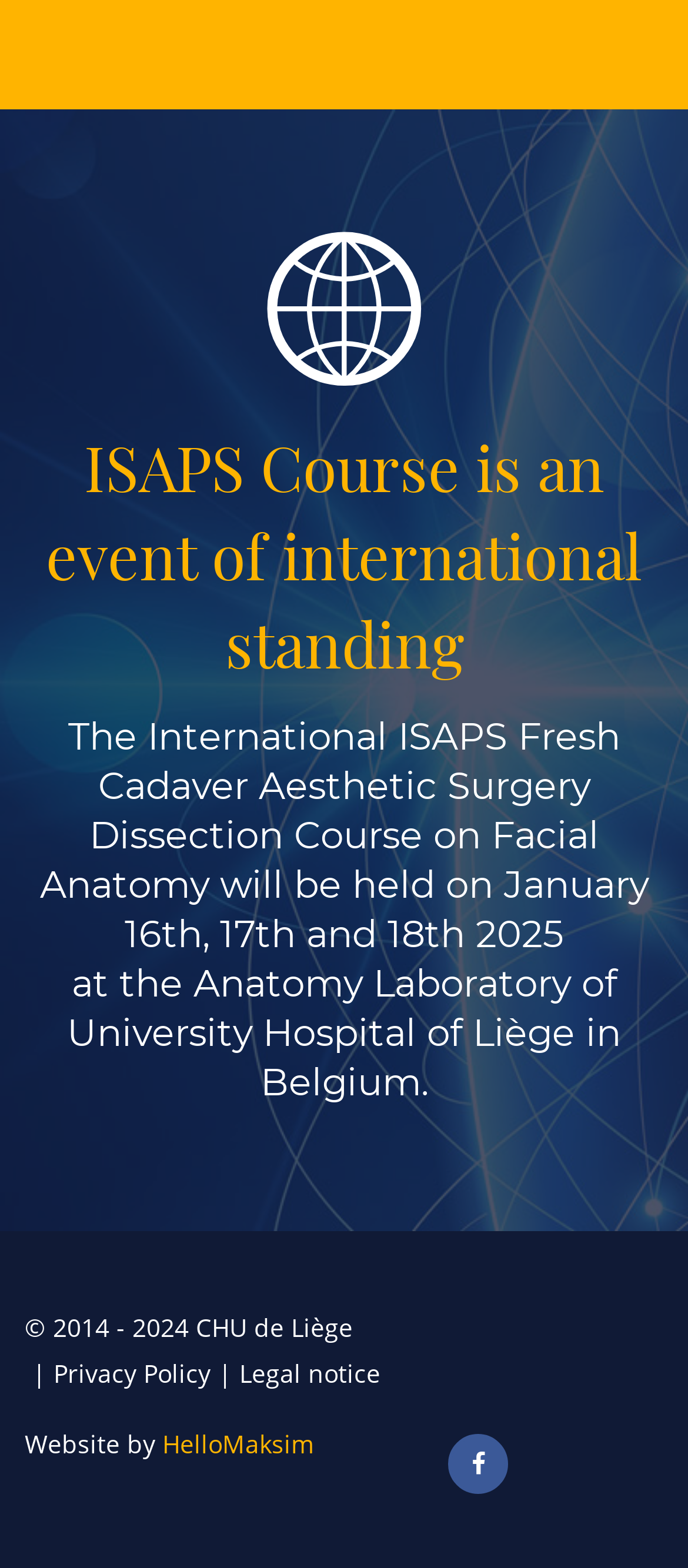Who developed the website?
Please provide a single word or phrase as your answer based on the screenshot.

HelloMaksim